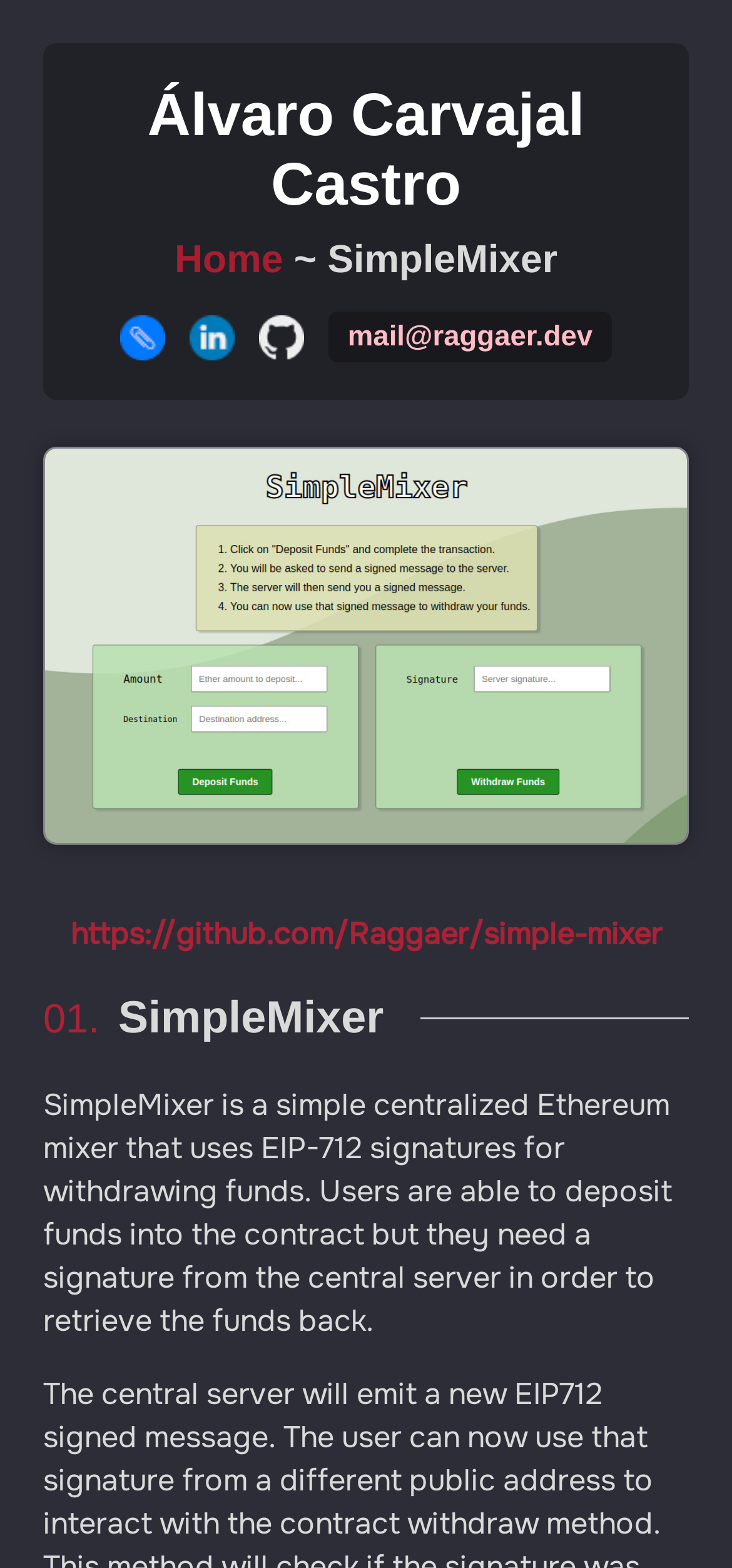Identify and provide the bounding box coordinates of the UI element described: "parent_node: mail@raggaer.dev". The coordinates should be formatted as [left, top, right, bottom], with each number being a float between 0 and 1.

[0.165, 0.201, 0.226, 0.229]